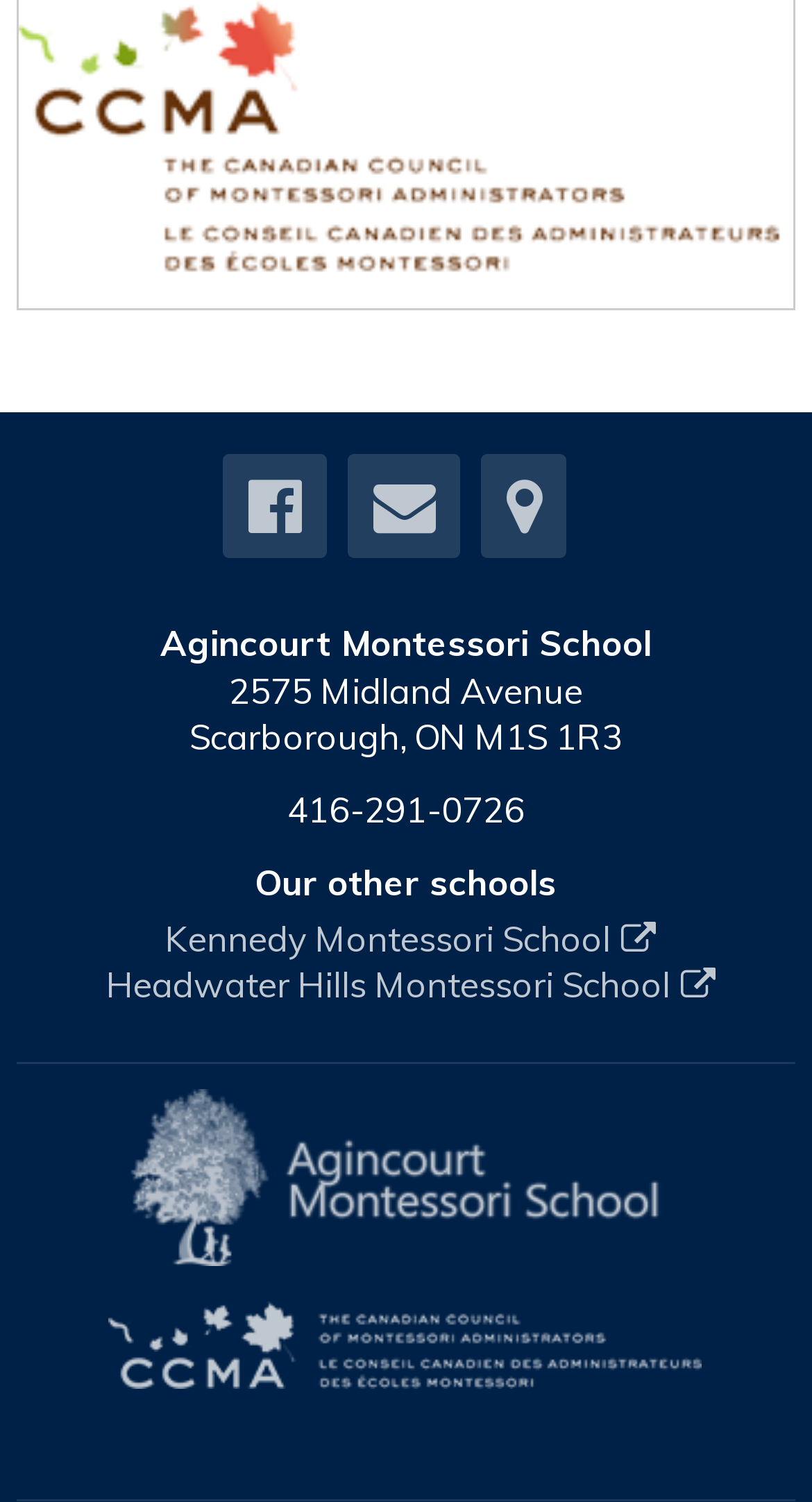Provide a one-word or one-phrase answer to the question:
What is the name of the school?

Agincourt Montessori School